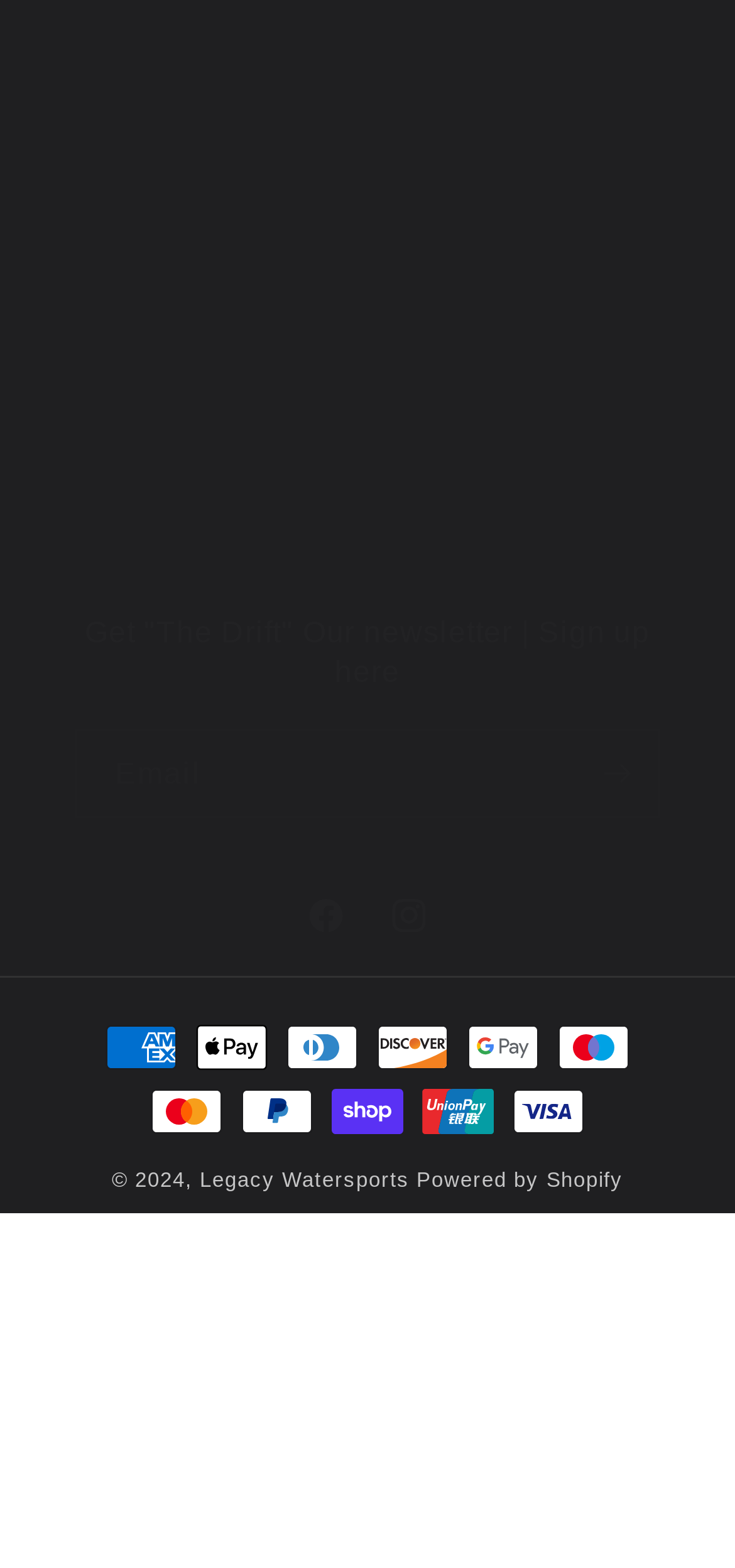Find the bounding box coordinates of the clickable region needed to perform the following instruction: "Subscribe to the newsletter". The coordinates should be provided as four float numbers between 0 and 1, i.e., [left, top, right, bottom].

[0.105, 0.466, 0.895, 0.52]